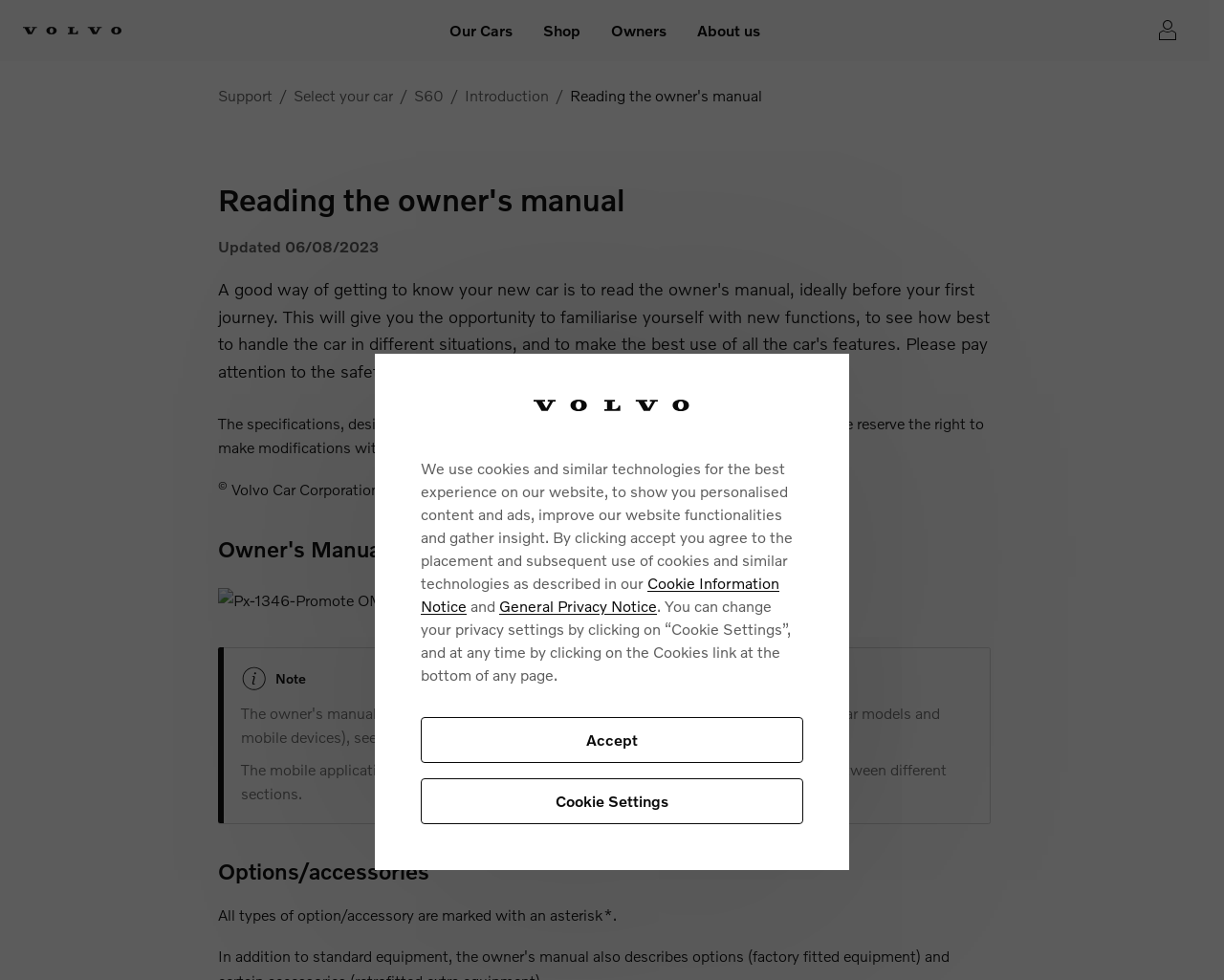Give a detailed account of the webpage.

This webpage is about Volvo Support for S60, specifically reading the owner's manual. At the top, there is a main navigation bar with links to "Volvo Homepage", "Our Cars", "Shop", "Owners", and "About us". Below the navigation bar, there is a breadcrumb navigation with links to "Support", "Select your car", "S60", and "Introduction".

The main content of the page is divided into sections. The first section has a heading "Reading the owner's manual" and a subheading "Updated 06/08/2023". Below this, there is a copyright notice and a mention of Volvo Car Corporation.

The next section is about "Owner's Manual in mobile devices" and features an image of a mobile app. There is a note below the image with a link to "www.volvocars.com". The text explains that the mobile application includes video and searchable content and easy navigation between different sections.

The following section is about "Options/accessories" and explains that all types of option/accessory are marked with an asterisk.

At the bottom of the page, there is a cookie banner with a privacy alert dialog. The dialog explains the use of cookies and similar technologies on the website and provides links to "Cookie Information Notice" and "General Privacy Notice". There are buttons to "Accept" or change "Cookie Settings".